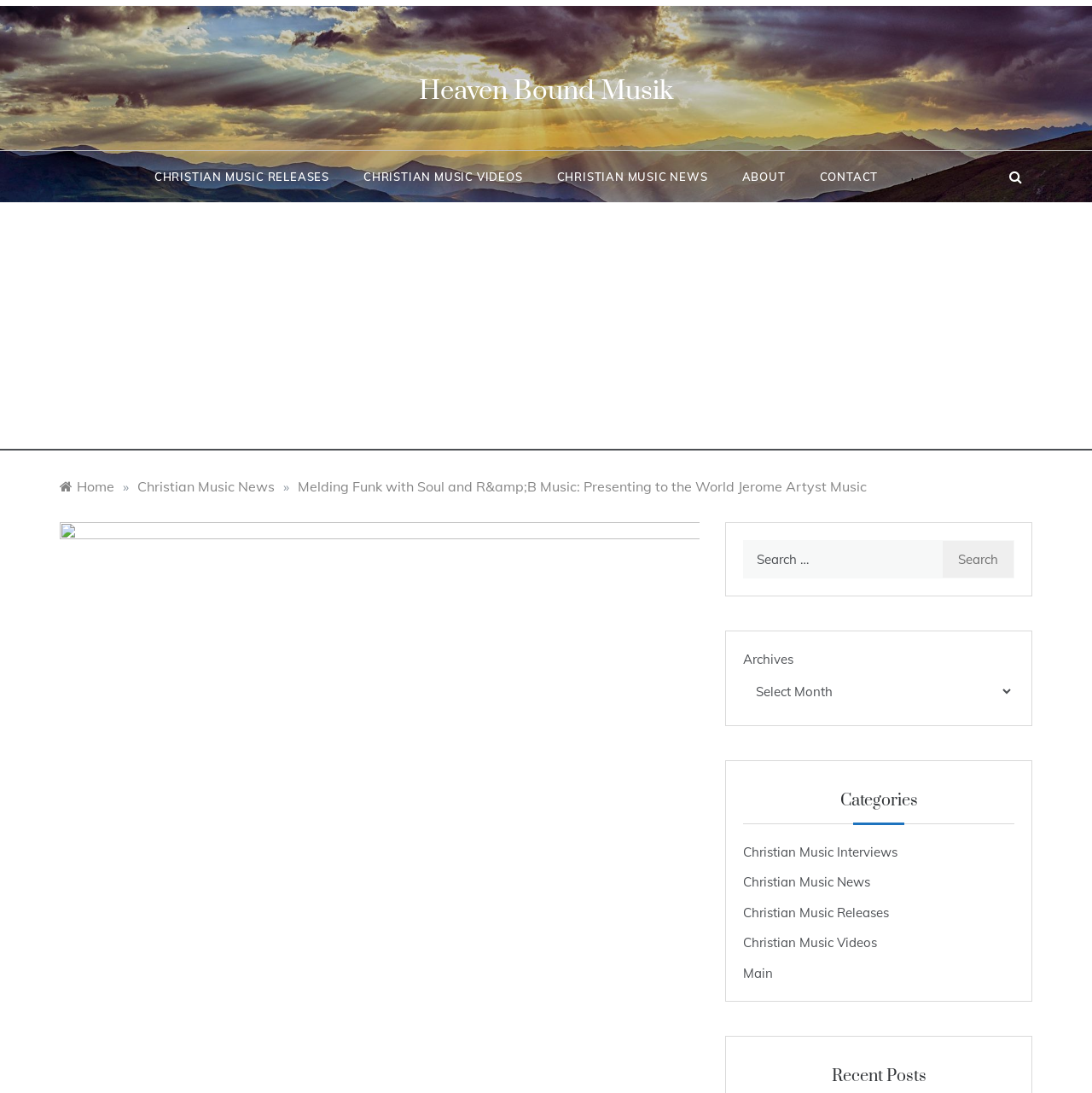Provide an in-depth caption for the elements present on the webpage.

The webpage is dedicated to Jerome Artyst Music, specifically his music genre that combines funk, soul, and R&B. At the top, there is a heading that reads "Heaven Bound Musik" with a link to the same name. Below this, there are six links in a row, including "CHRISTIAN MUSIC RELEASES", "CHRISTIAN MUSIC VIDEOS", "CHRISTIAN MUSIC NEWS", "ABOUT", and "CONTACT".

On the left side of the page, there is a large advertisement iframe that takes up most of the vertical space. Above the advertisement, there is a navigation section with breadcrumbs, which includes links to "Home", "Christian Music News", and the current page, "Melding Funk with Soul and R&B Music: Presenting to the World Jerome Artyst Music".

On the right side of the page, there is a search bar with a label "Search for:" and a search button. Below the search bar, there is a section labeled "Archives" with a dropdown combobox. Further down, there is a heading "Categories" with five links to different categories, including "Christian Music Interviews", "Christian Music News", "Christian Music Releases", "Christian Music Videos", and "Main".